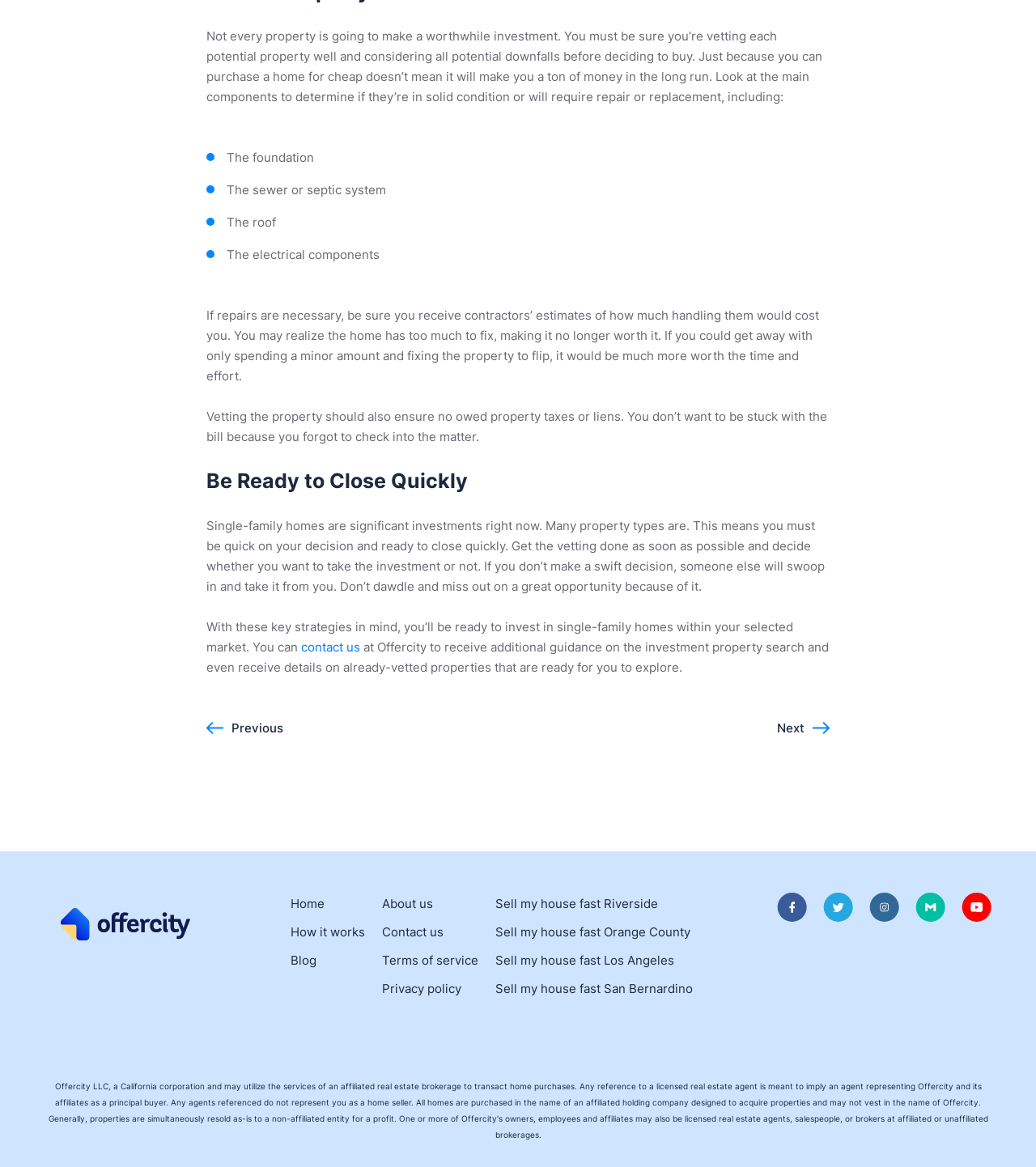Pinpoint the bounding box coordinates for the area that should be clicked to perform the following instruction: "Go to 'Home'".

[0.28, 0.764, 0.313, 0.785]